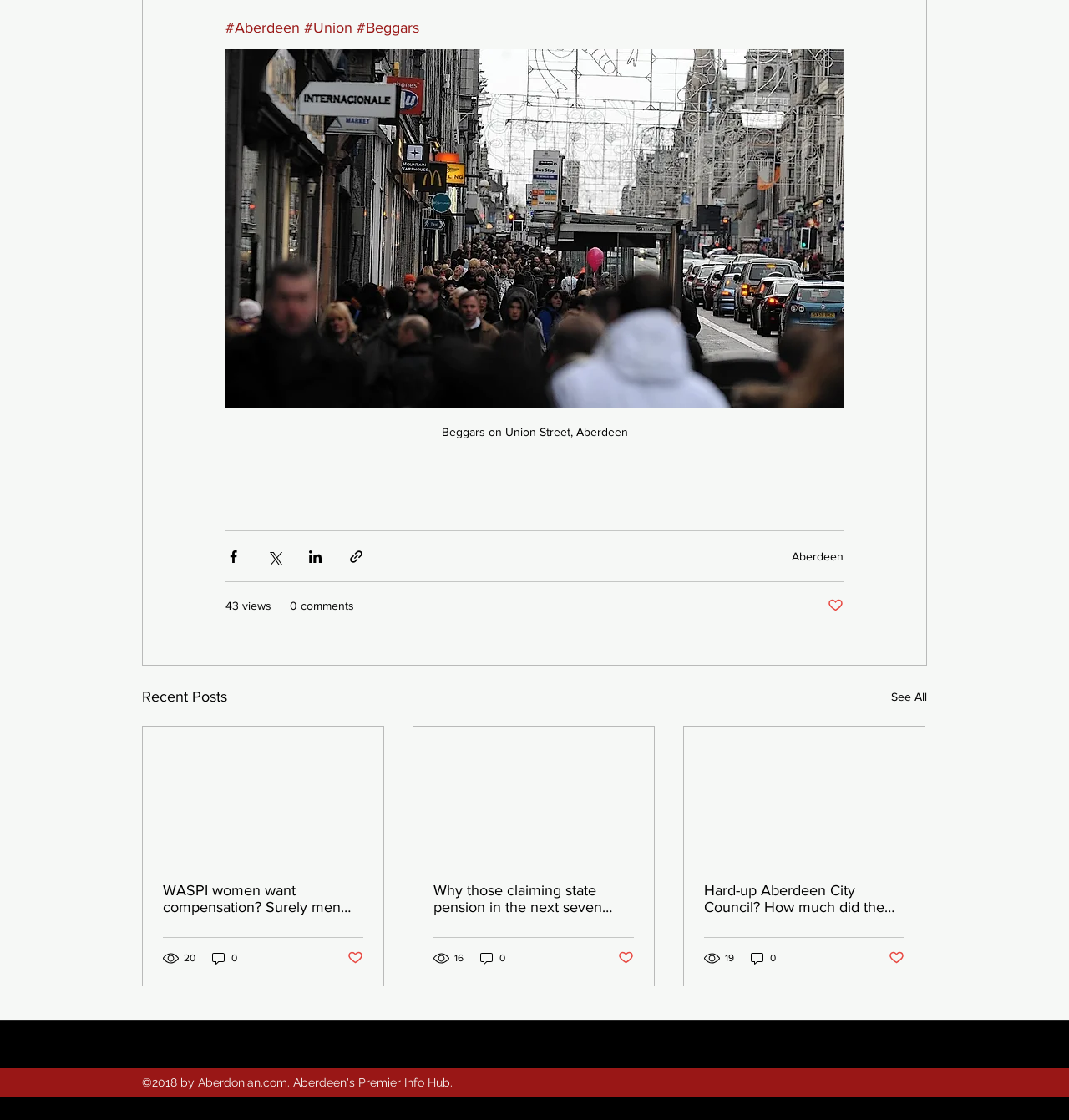How many comments does the first article have?
Answer with a single word or phrase by referring to the visual content.

0